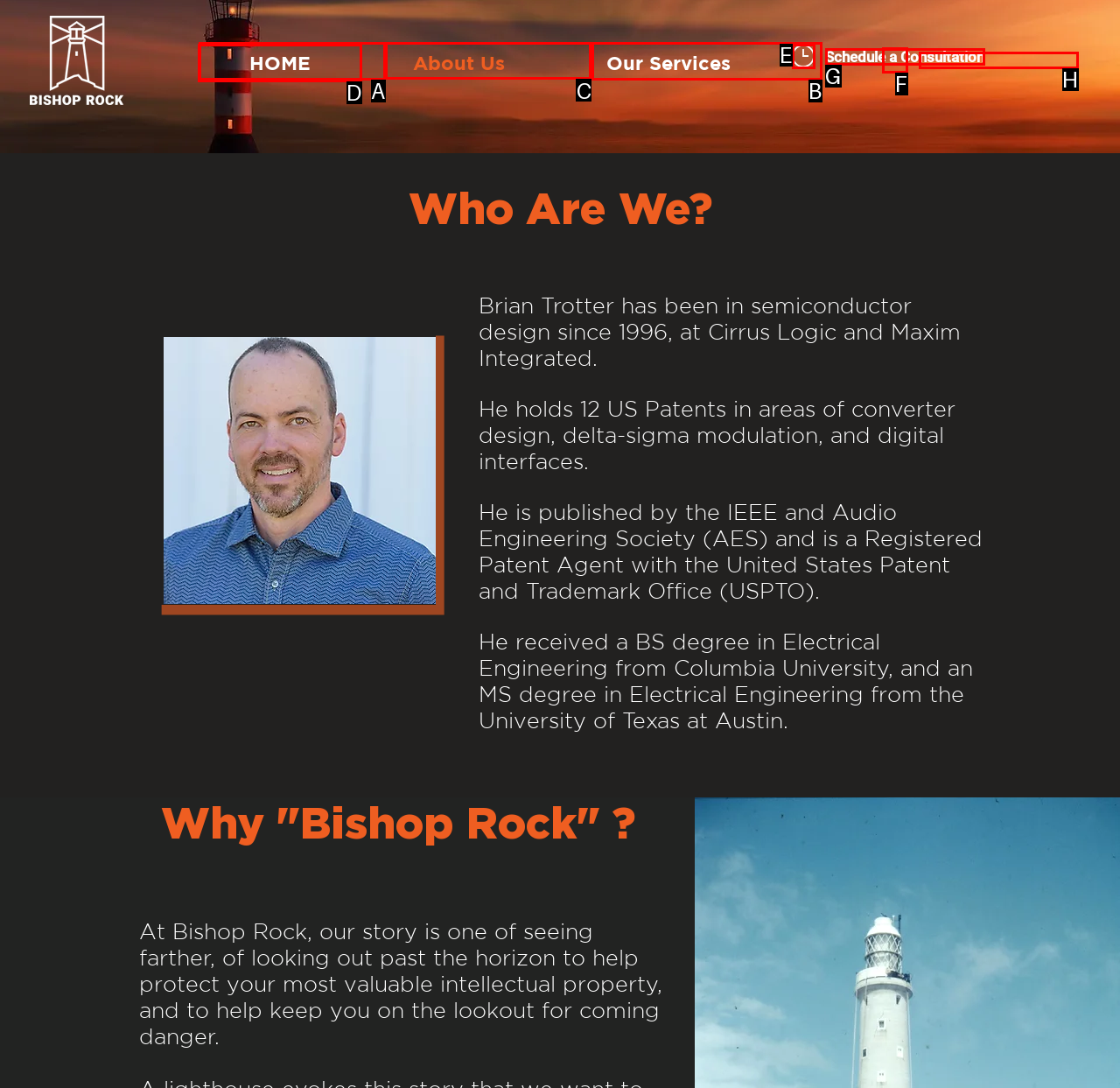Show which HTML element I need to click to perform this task: Browse collections Answer with the letter of the correct choice.

None